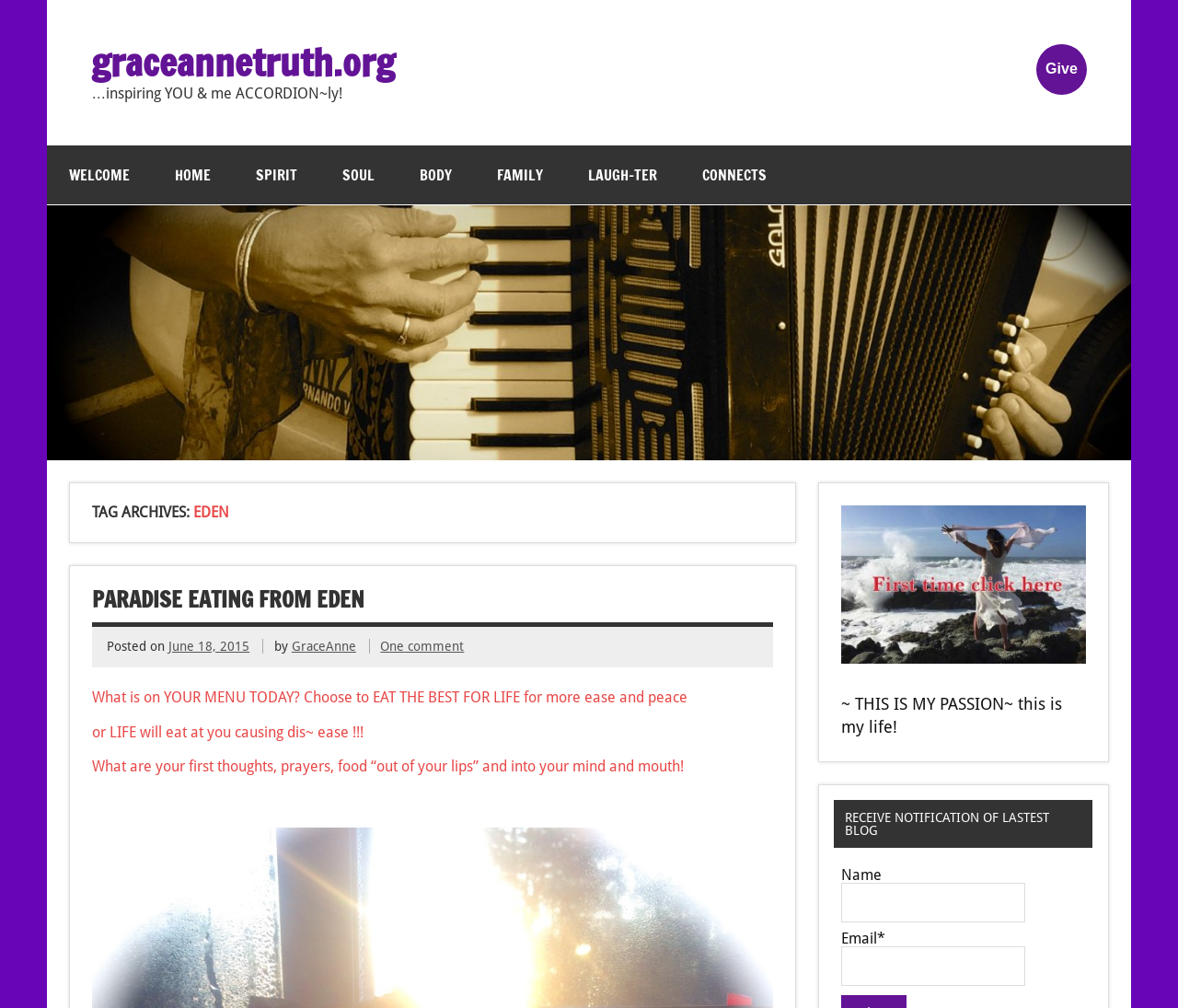Using the description: "One comment", determine the UI element's bounding box coordinates. Ensure the coordinates are in the format of four float numbers between 0 and 1, i.e., [left, top, right, bottom].

[0.323, 0.634, 0.394, 0.649]